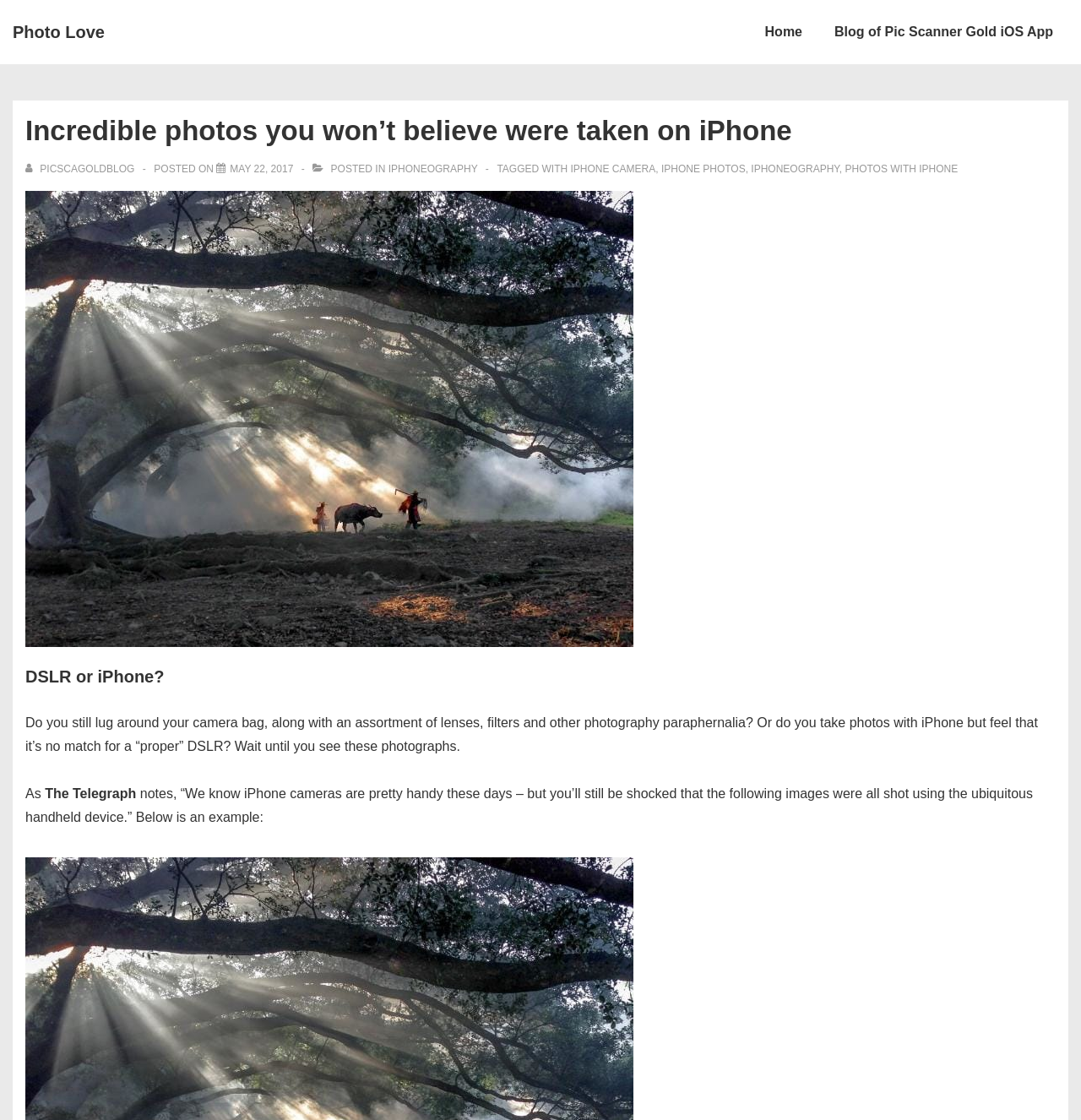Based on the image, provide a detailed and complete answer to the question: 
What is the source of the quote?

I found the source of the quote by looking at the static text element with the text 'The Telegraph' which is located in the middle of the webpage.